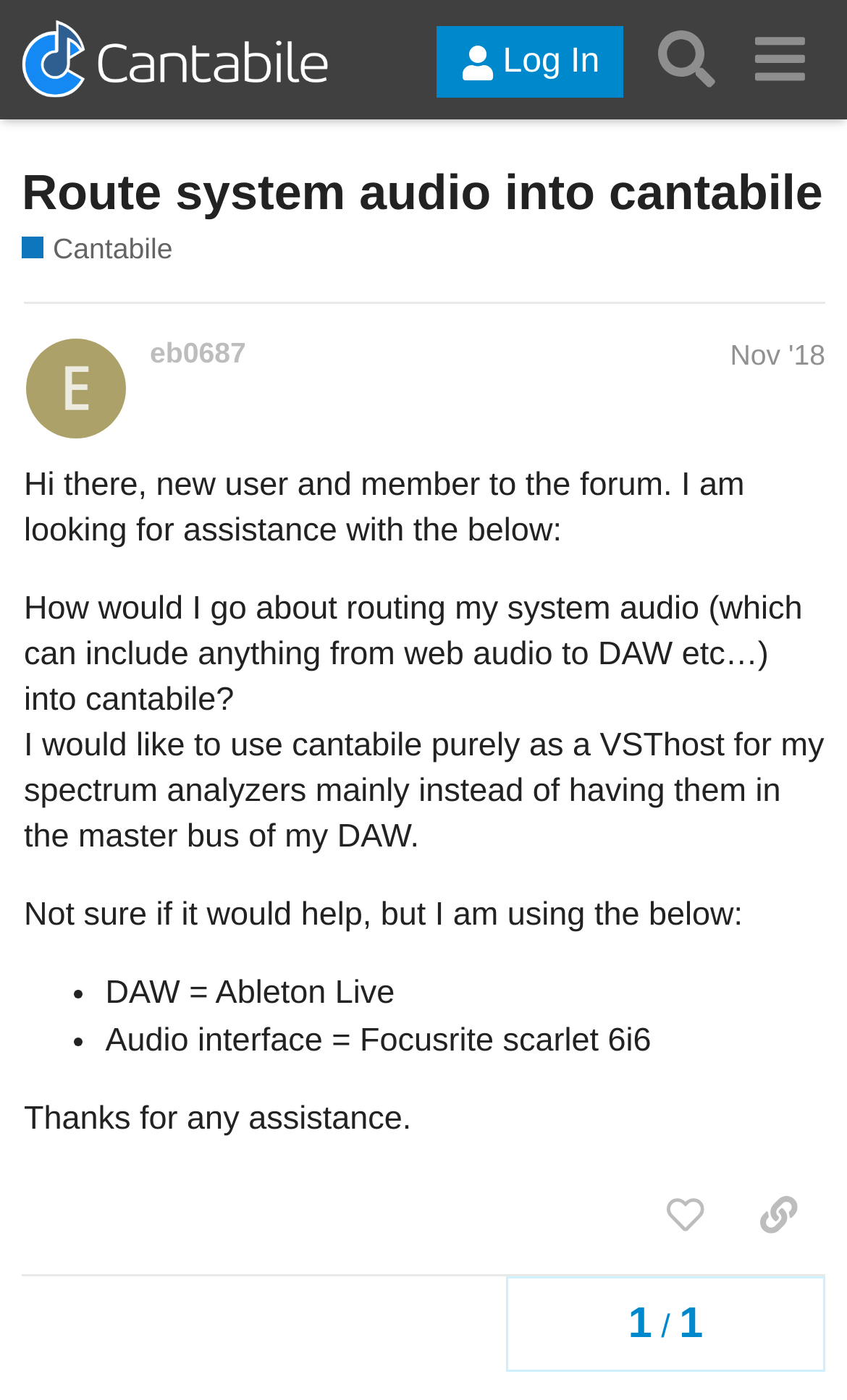Predict the bounding box of the UI element based on this description: "Route system audio into cantabile".

[0.026, 0.116, 0.971, 0.157]